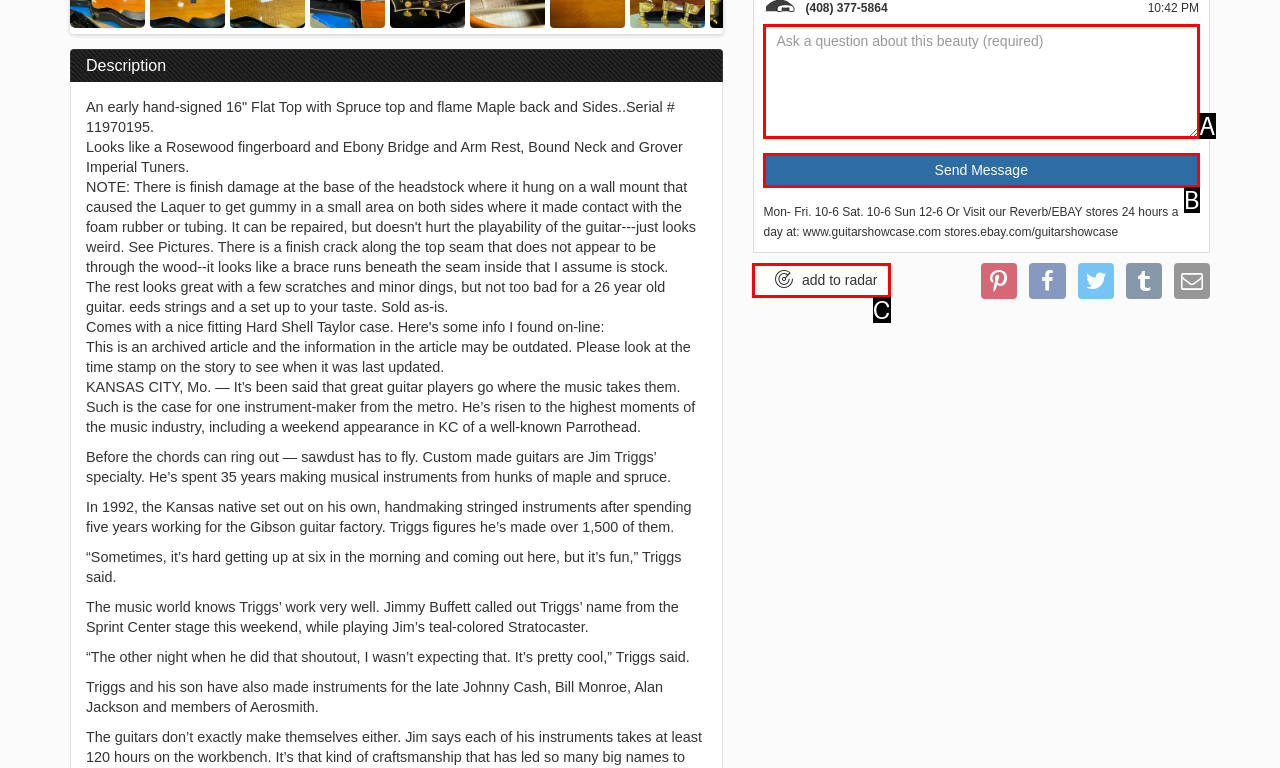Identify the option that best fits this description: on my add to radar
Answer with the appropriate letter directly.

C